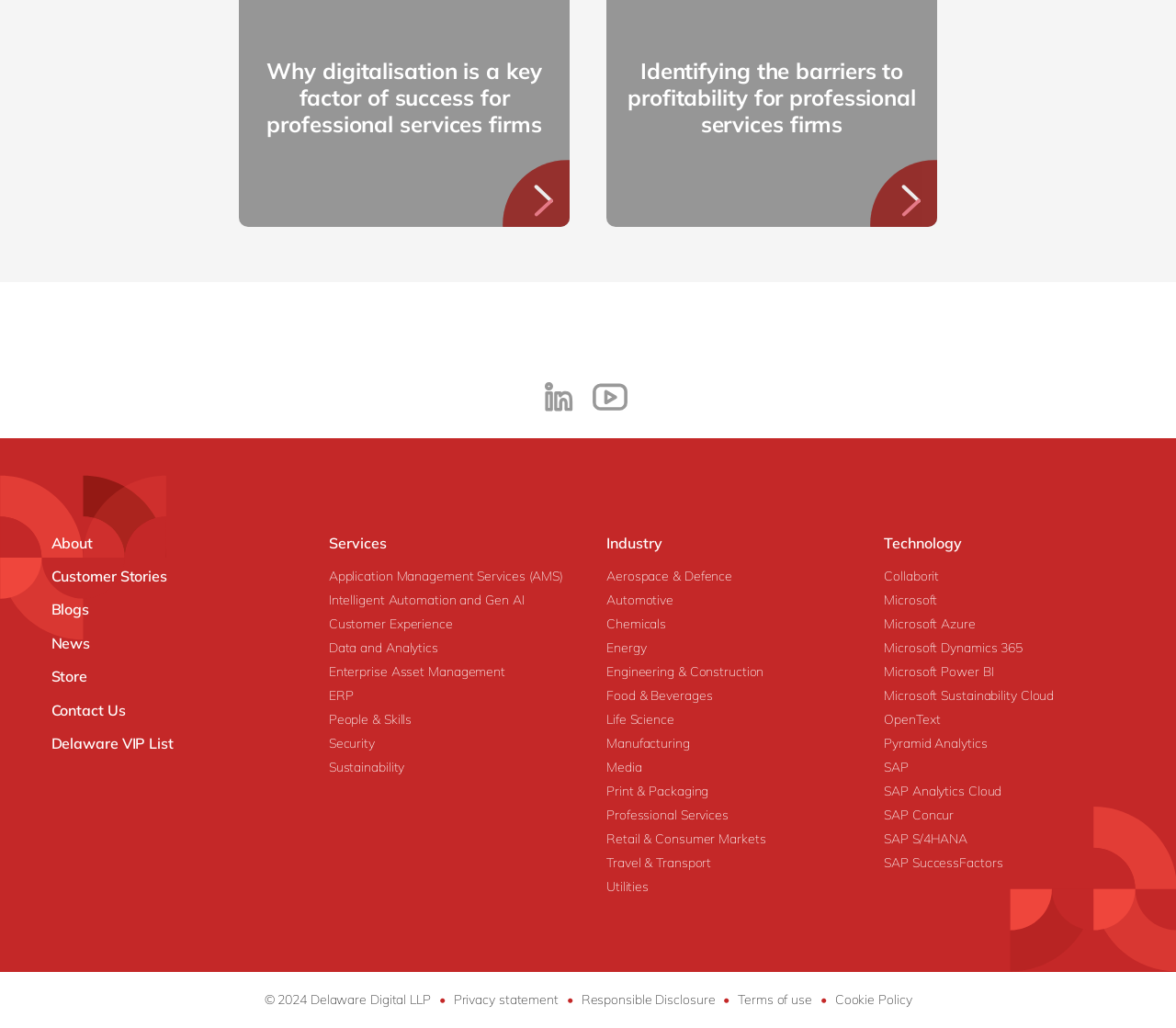Please specify the bounding box coordinates in the format (top-left x, top-left y, bottom-right x, bottom-right y), with all values as floating point numbers between 0 and 1. Identify the bounding box of the UI element described by: Microsoft Power BI

[0.752, 0.642, 0.845, 0.665]